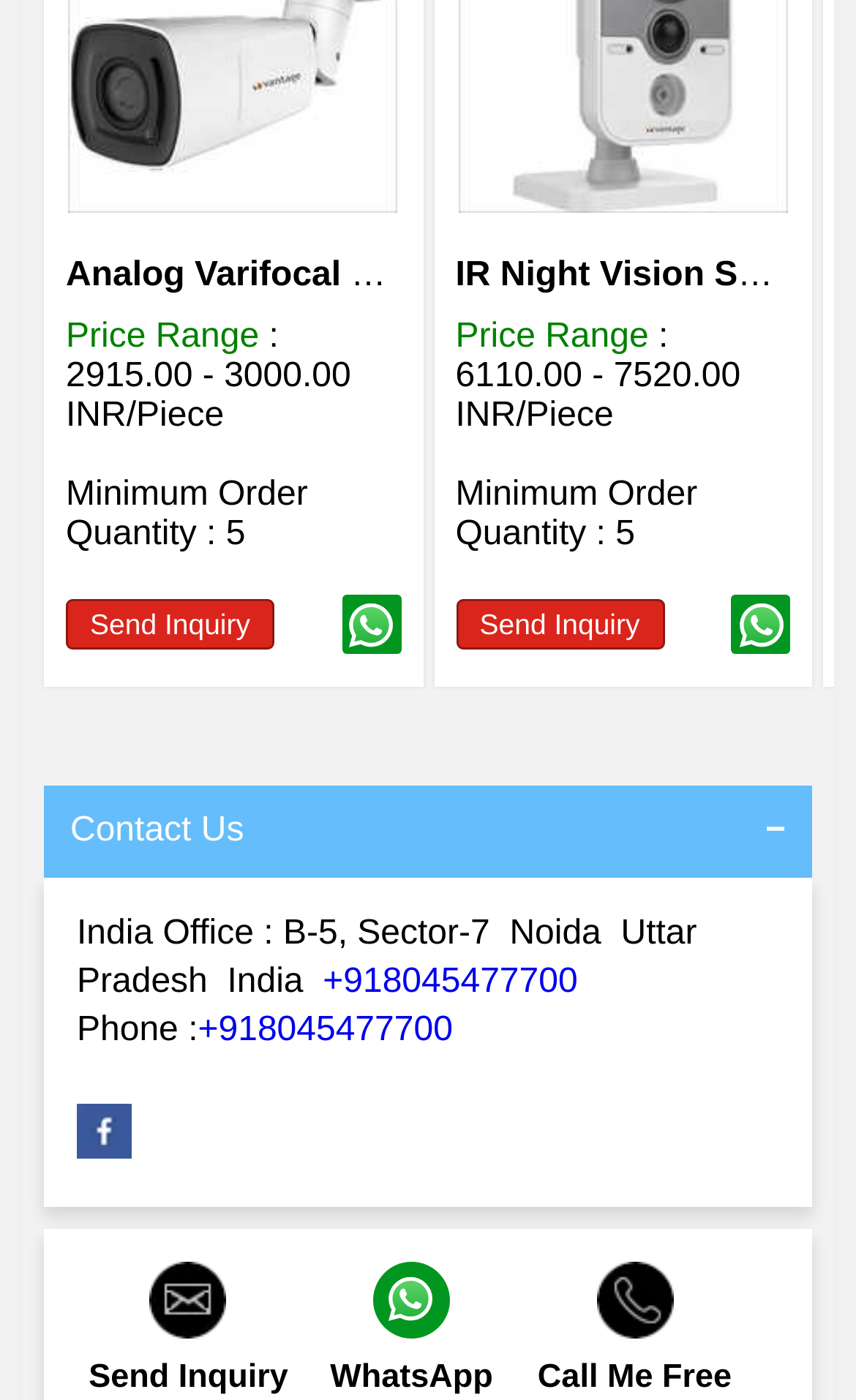What is the minimum order quantity for the second product?
Kindly answer the question with as much detail as you can.

The webpage does not explicitly mention the minimum order quantity for the second product, which has a price range of 6110.00 - 7520.00 INR/Piece.